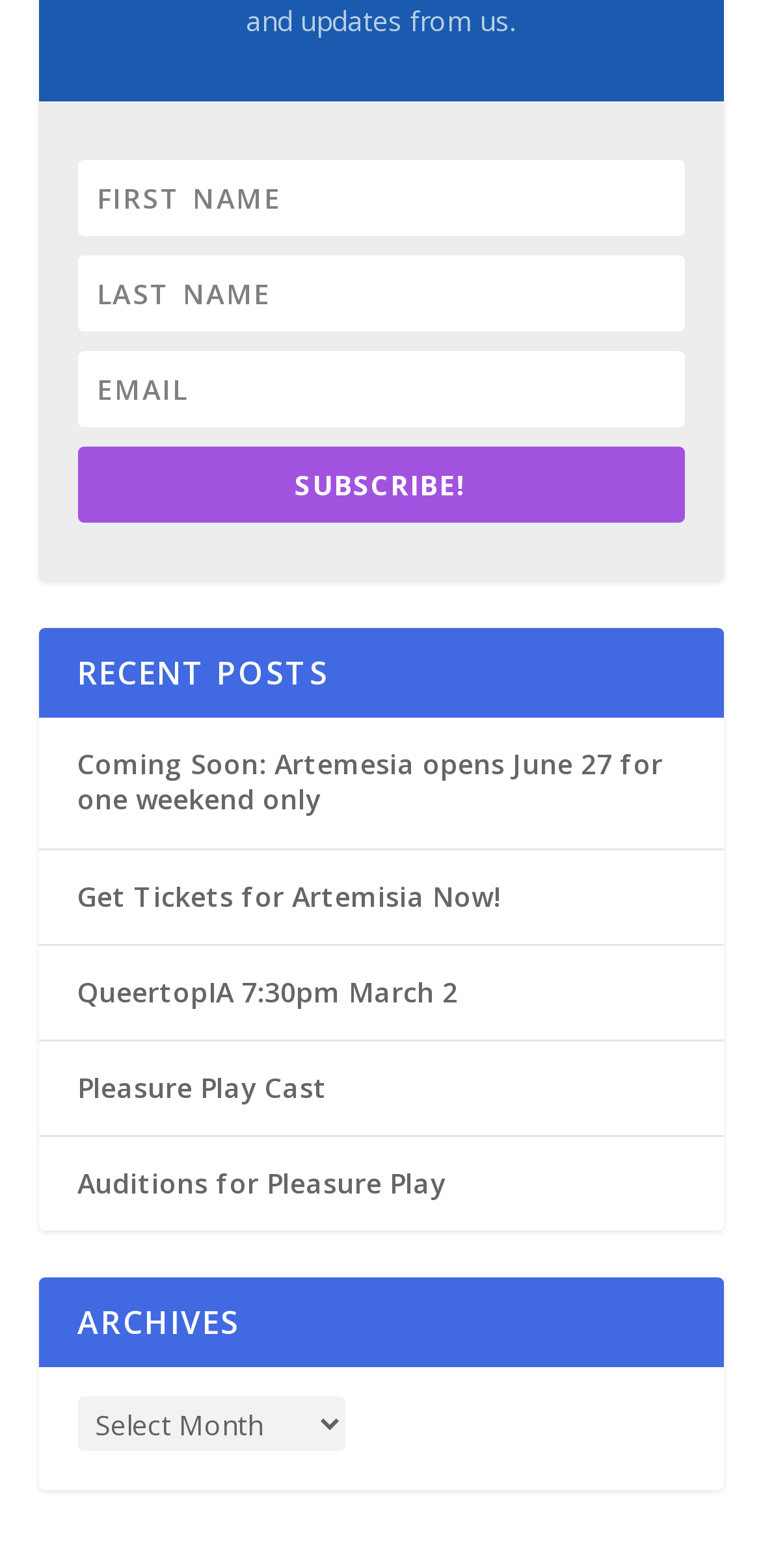Can you provide the bounding box coordinates for the element that should be clicked to implement the instruction: "Click SUBSCRIBE!"?

[0.101, 0.285, 0.899, 0.334]